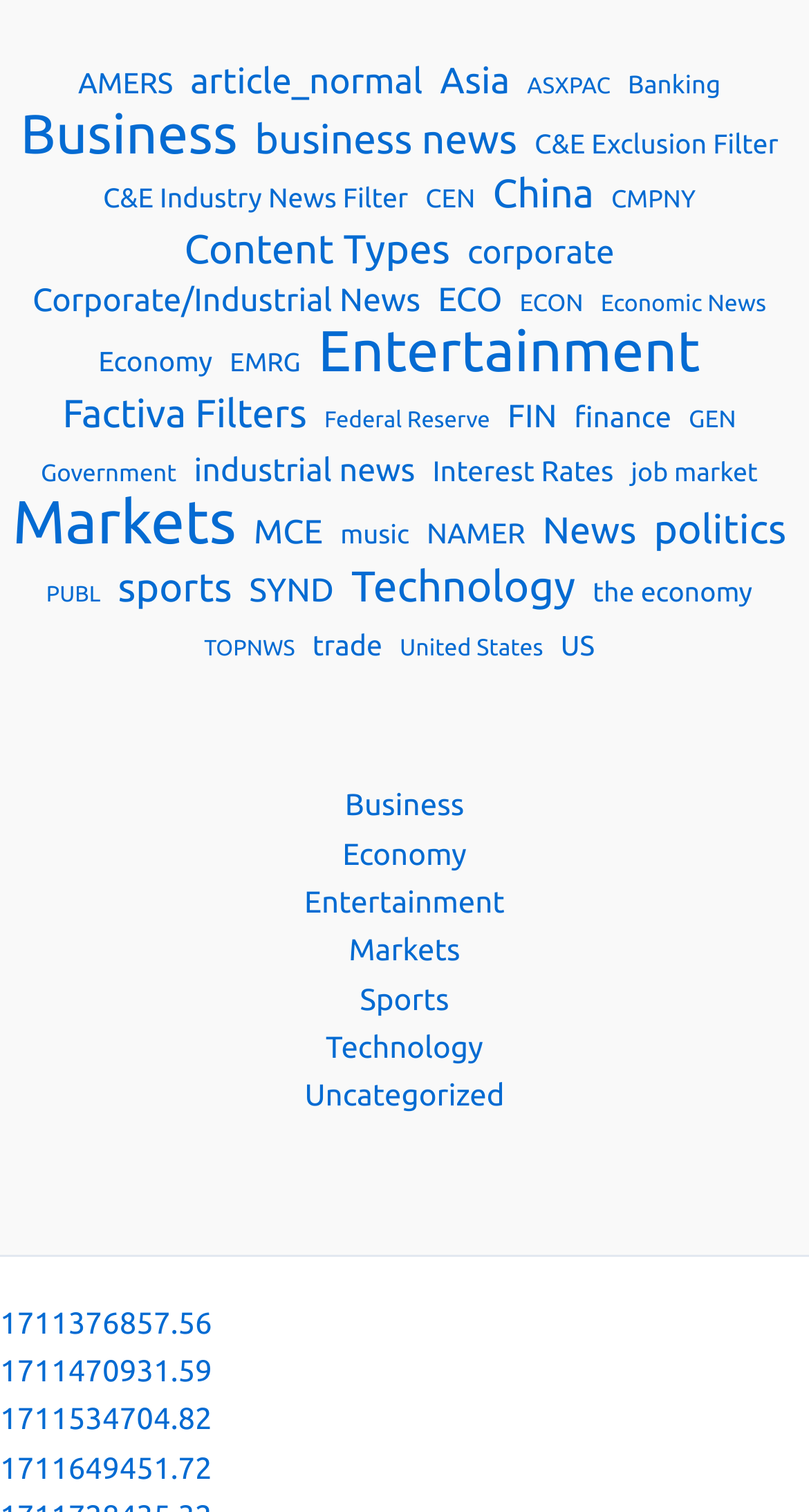Are there any categories related to sports?
Provide a concise answer using a single word or phrase based on the image.

Yes